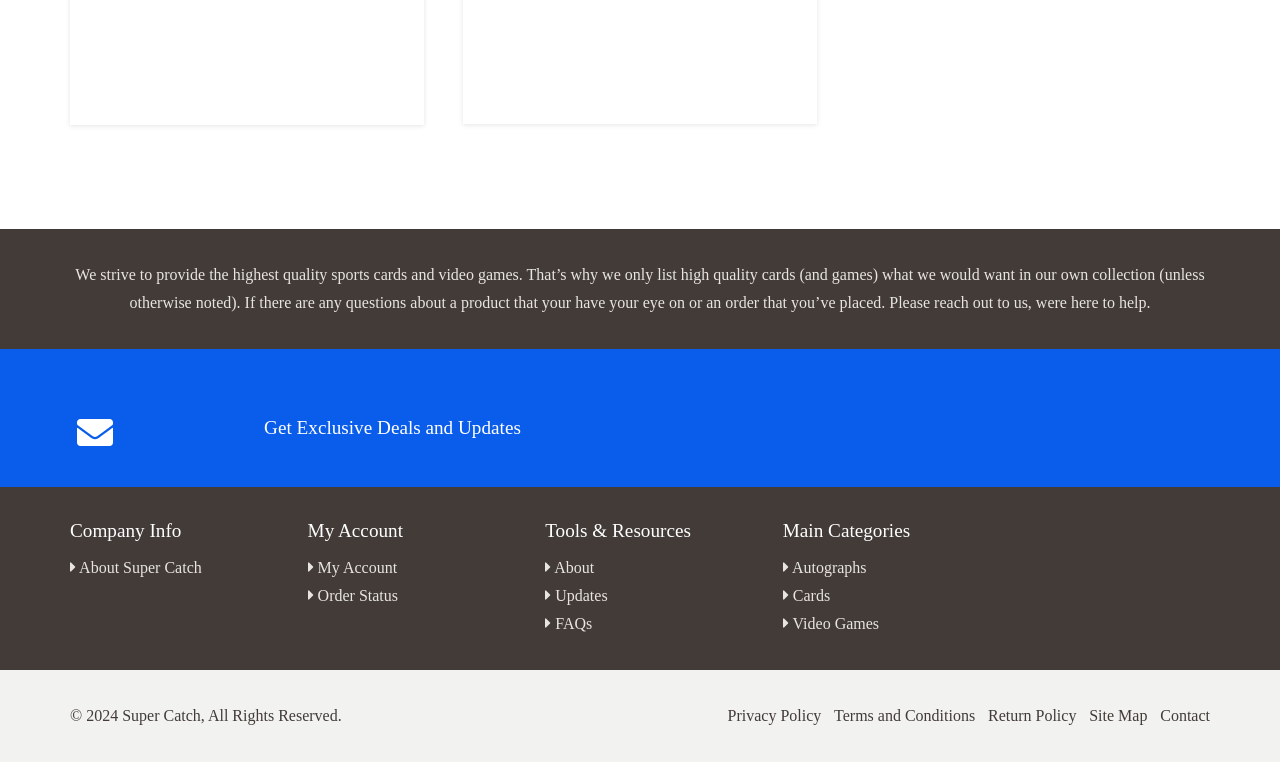Locate the UI element described as follows: "Order Status". Return the bounding box coordinates as four float numbers between 0 and 1 in the order [left, top, right, bottom].

[0.245, 0.77, 0.311, 0.793]